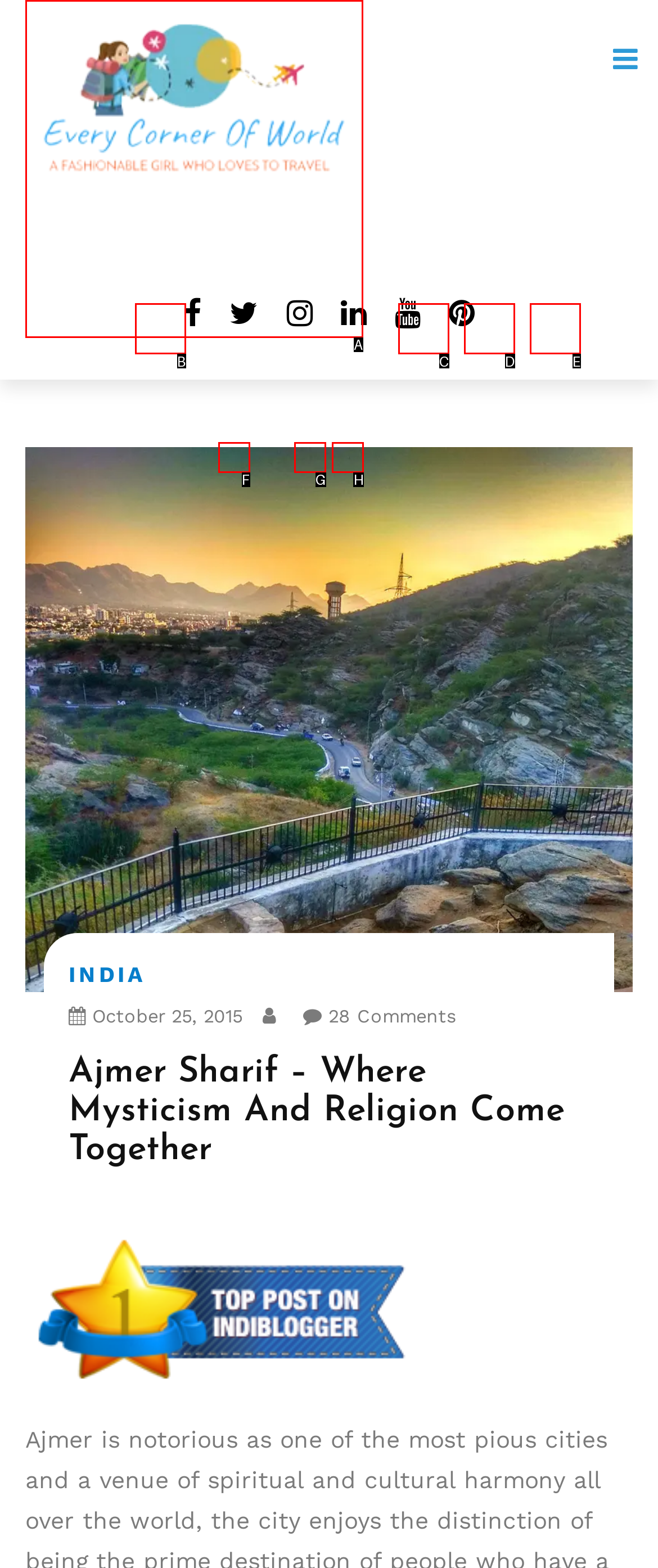Tell me which one HTML element best matches the description: title="facebook"
Answer with the option's letter from the given choices directly.

F